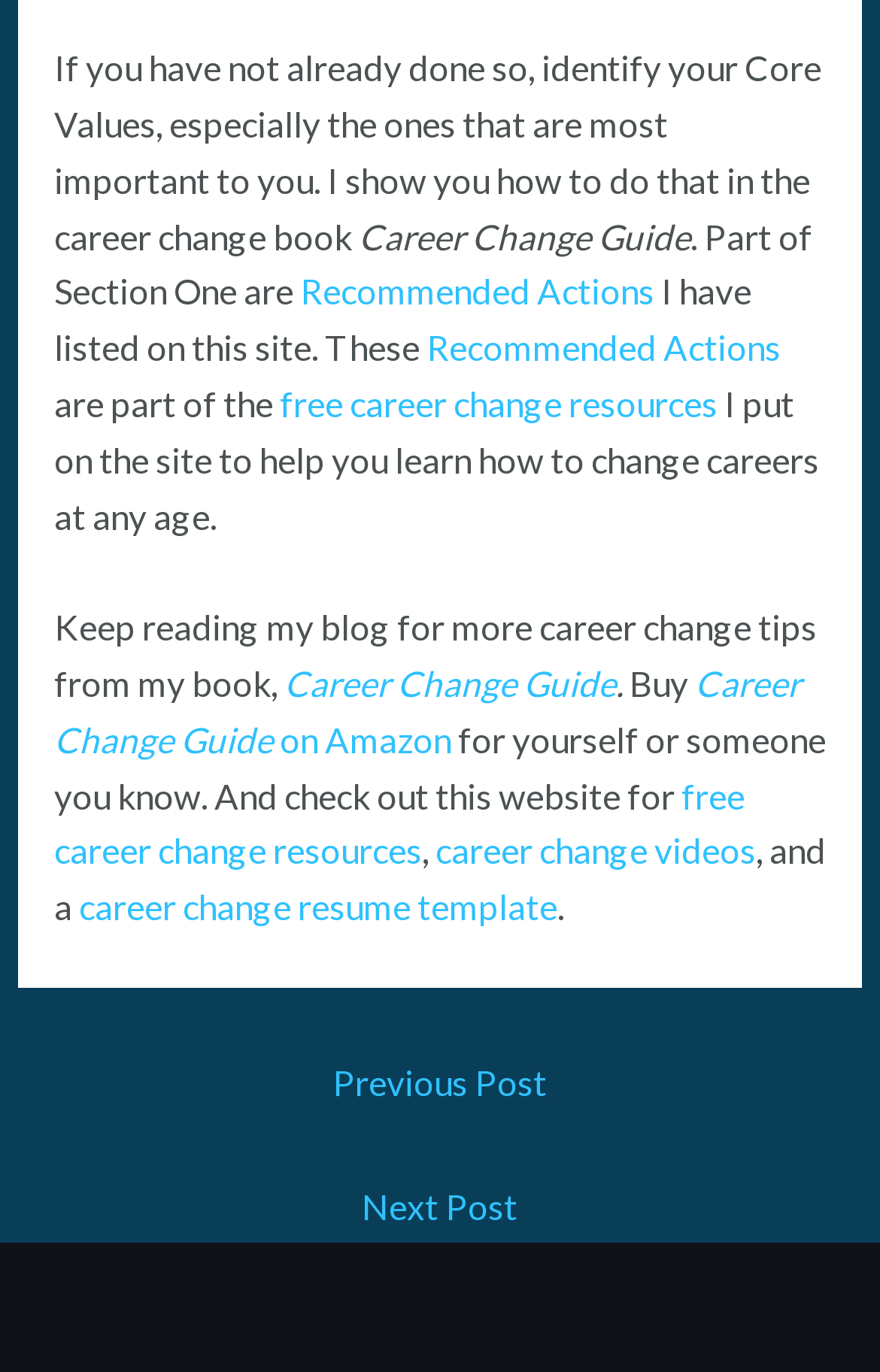Identify the bounding box for the element characterized by the following description: "free career change resources".

[0.061, 0.565, 0.846, 0.635]